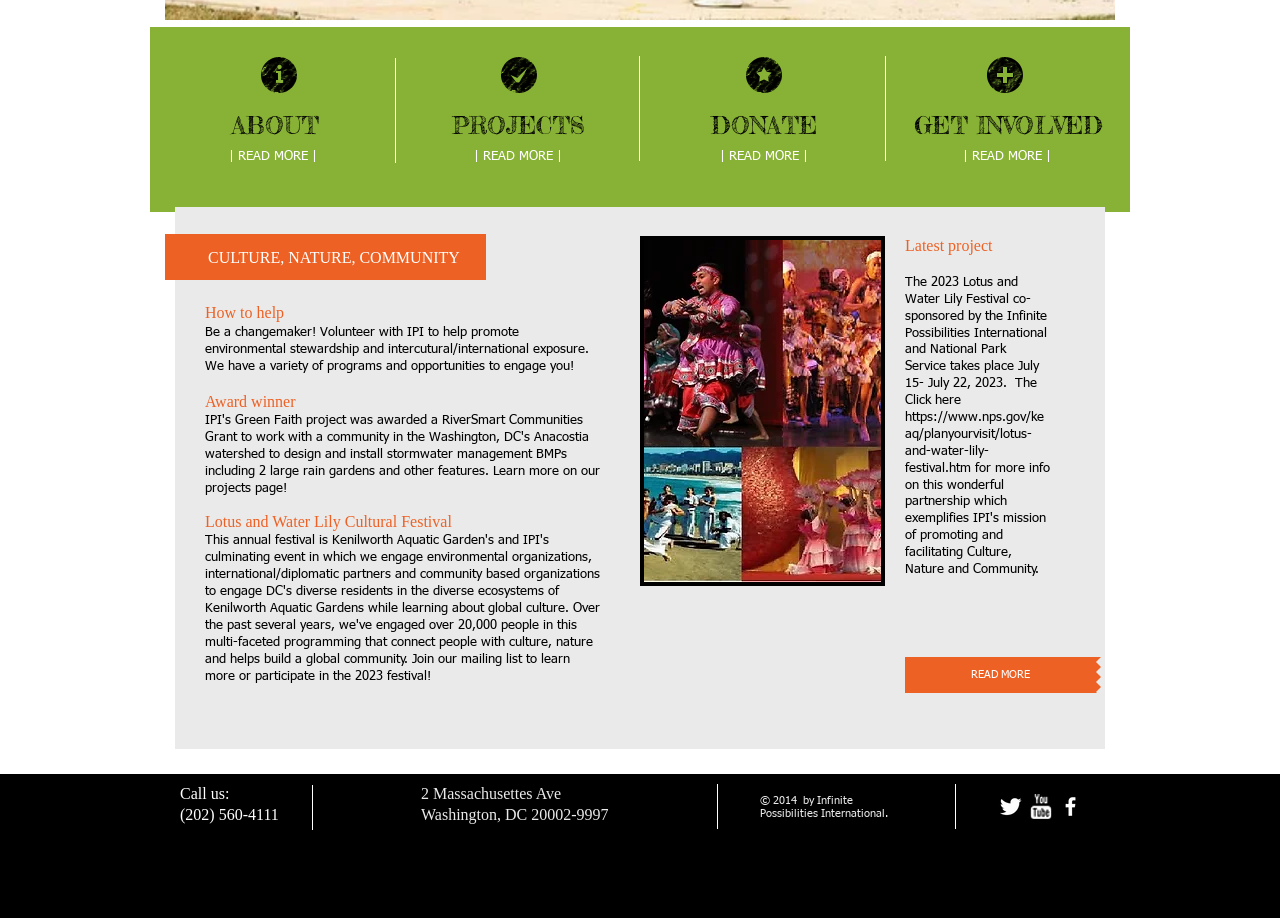Bounding box coordinates should be provided in the format (top-left x, top-left y, bottom-right x, bottom-right y) with all values between 0 and 1. Identify the bounding box for this UI element: | READ MORE |

[0.507, 0.16, 0.687, 0.182]